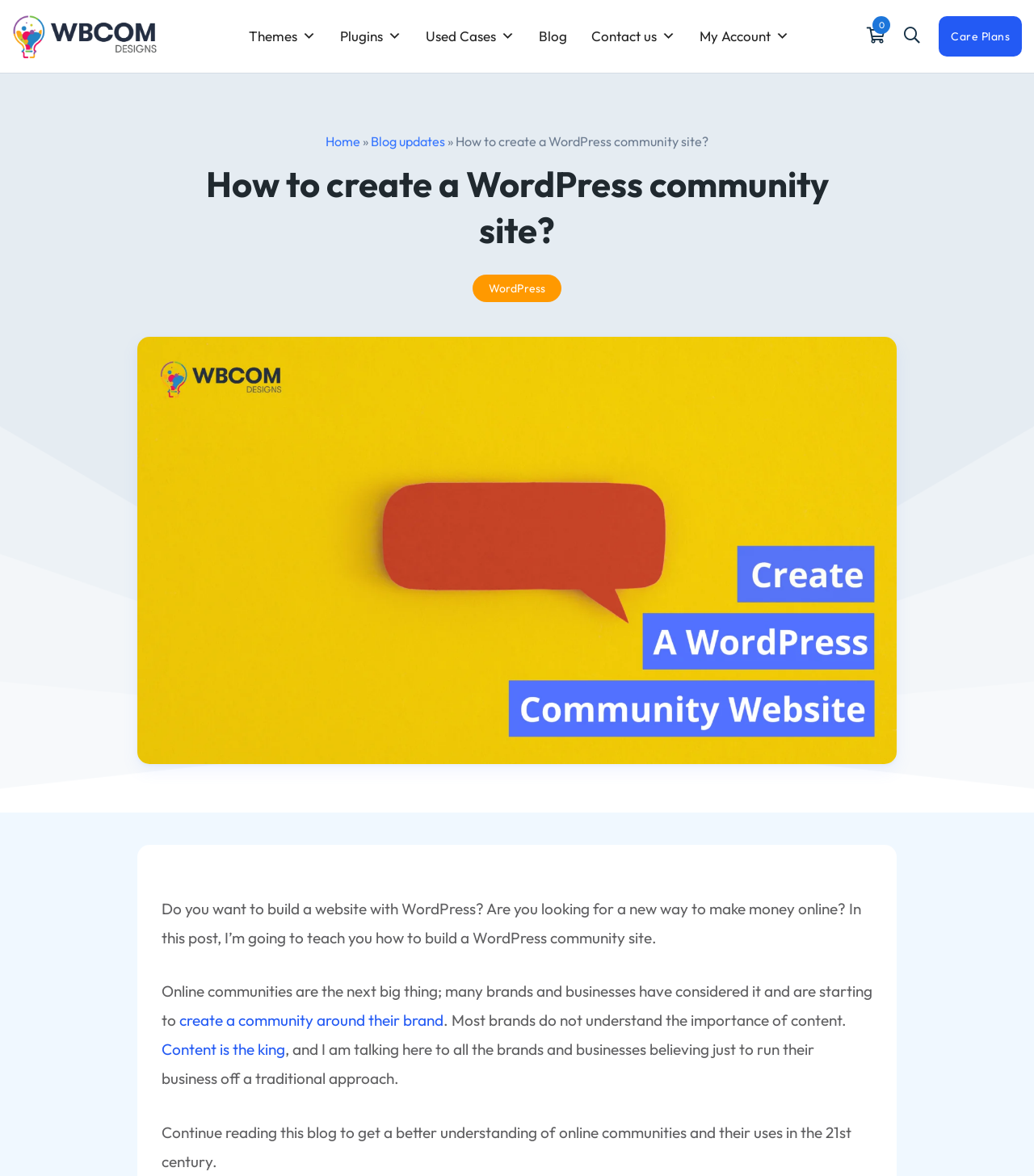Kindly determine the bounding box coordinates of the area that needs to be clicked to fulfill this instruction: "View themes".

[0.229, 0.0, 0.317, 0.062]